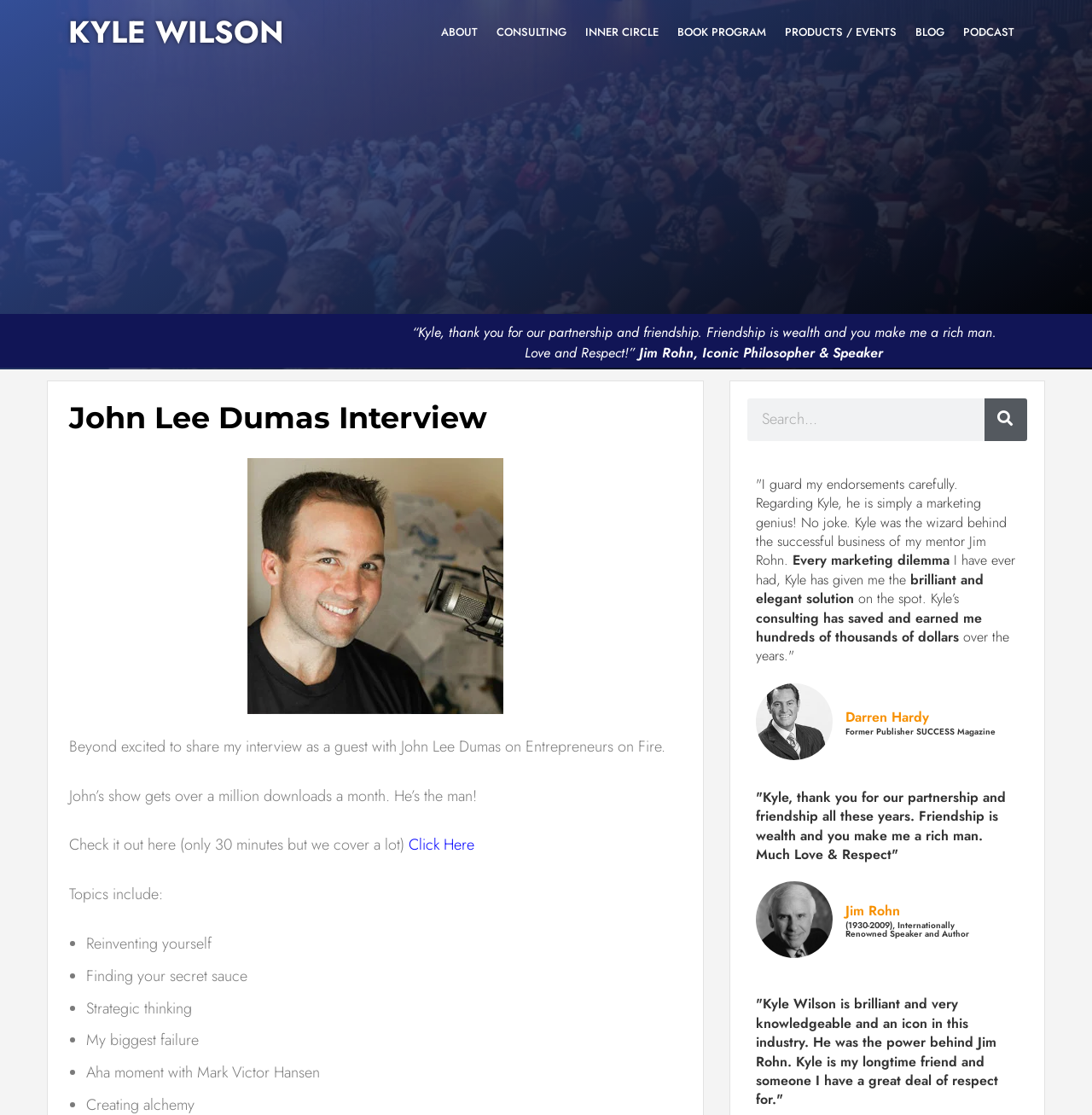Please extract the webpage's main title and generate its text content.

John Lee Dumas Interview